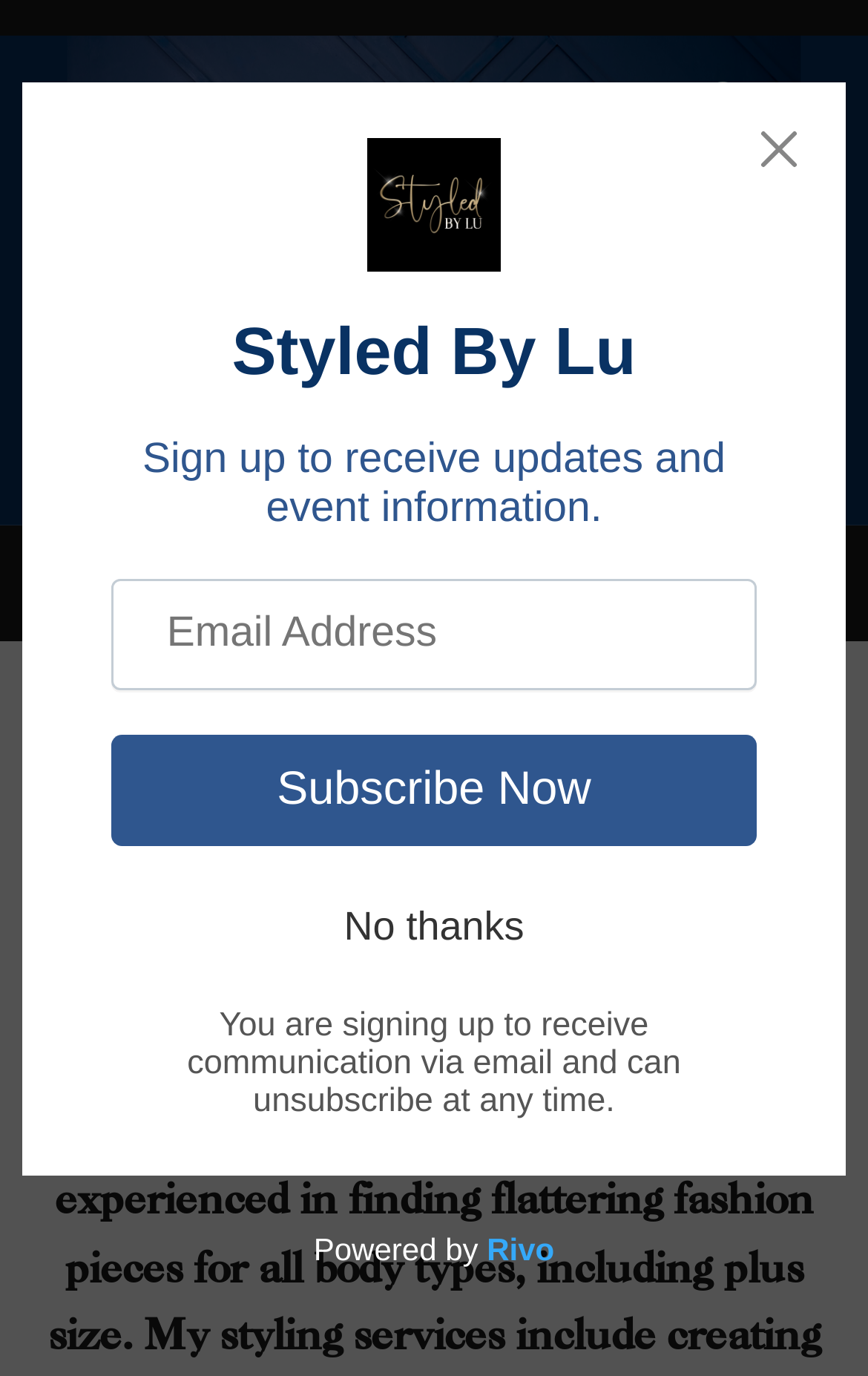How many navigation links are there?
Please provide a comprehensive answer based on the information in the image.

There are four navigation links: 'Home', 'Apparel', 'Eyewear', and 'Custom Makes', which can be found in the main region of the webpage.